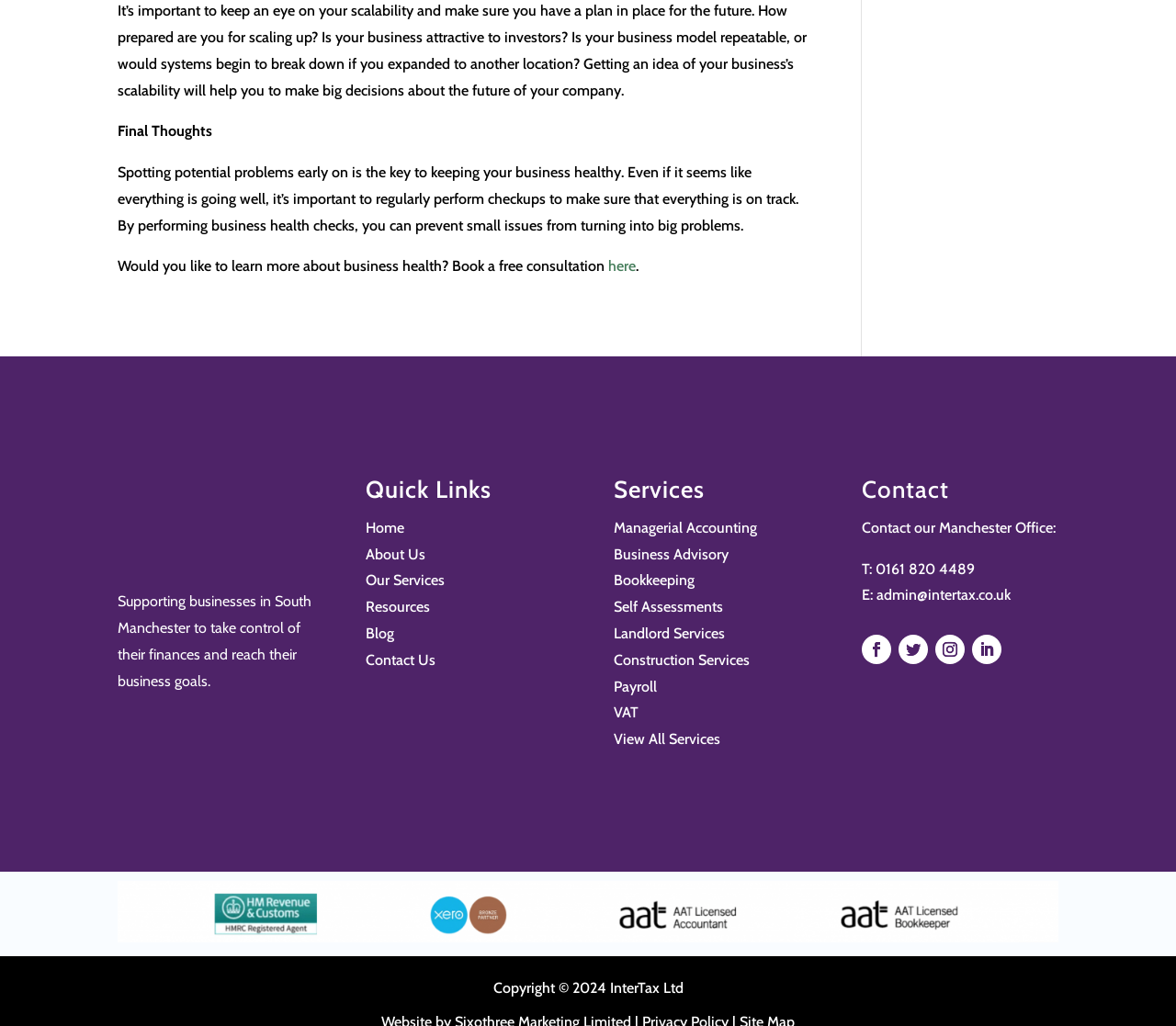Determine the bounding box coordinates of the clickable region to carry out the instruction: "Contact us through email".

[0.745, 0.572, 0.86, 0.589]